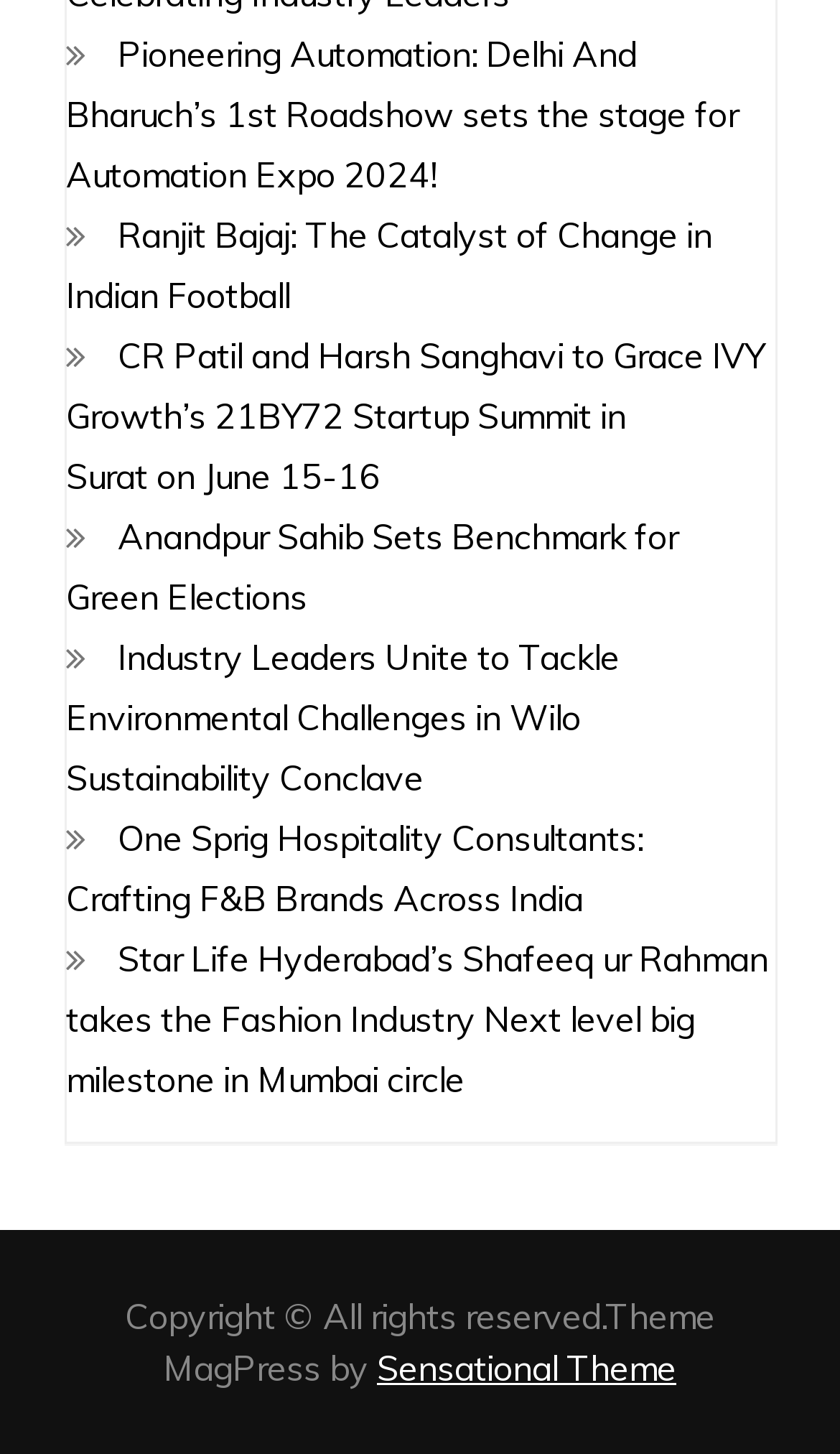Using the webpage screenshot, locate the HTML element that fits the following description and provide its bounding box: "Sensational Theme".

[0.449, 0.926, 0.805, 0.956]